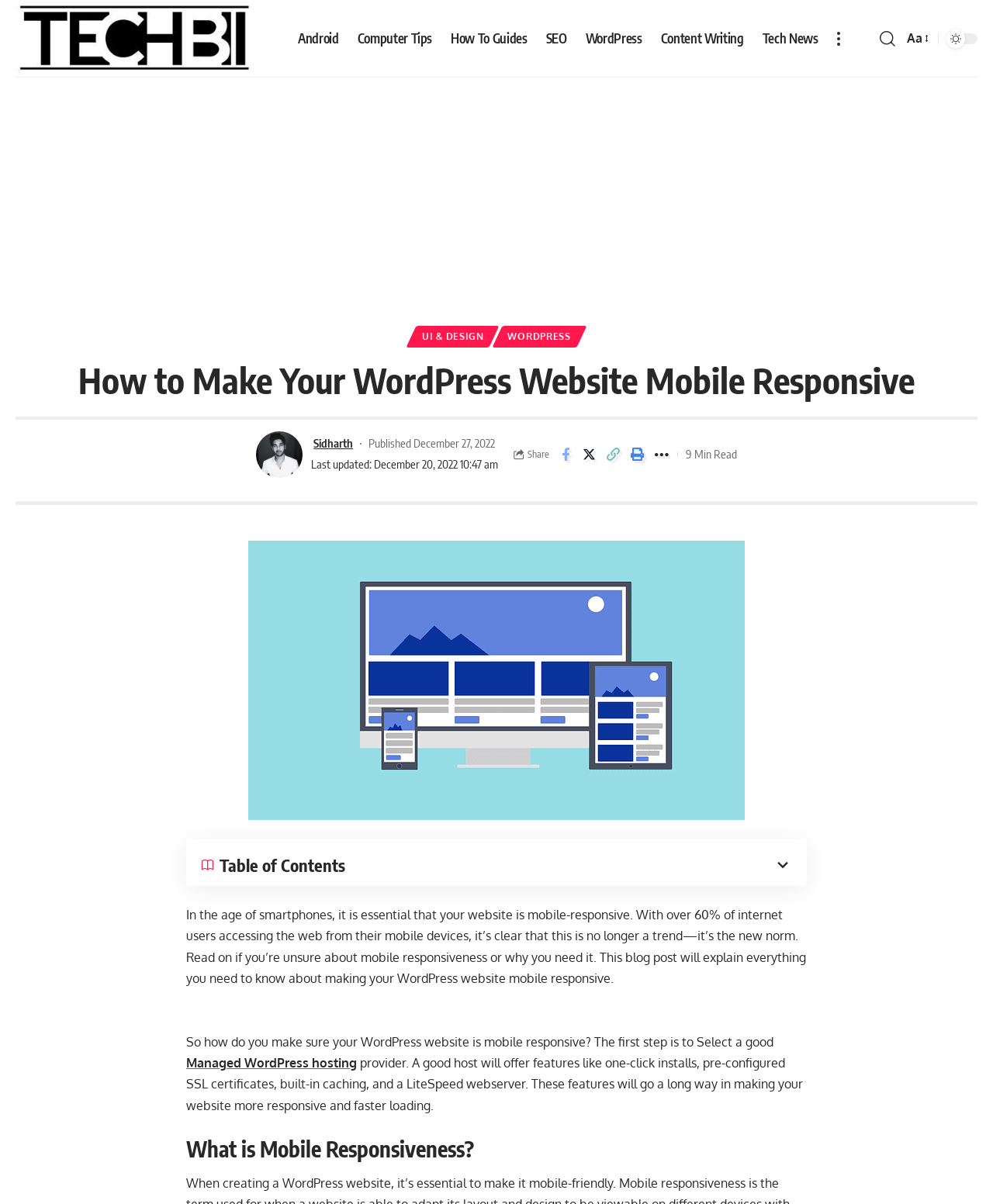Determine the bounding box coordinates for the region that must be clicked to execute the following instruction: "Click on the 'Share on Facebook' link".

[0.558, 0.367, 0.58, 0.388]